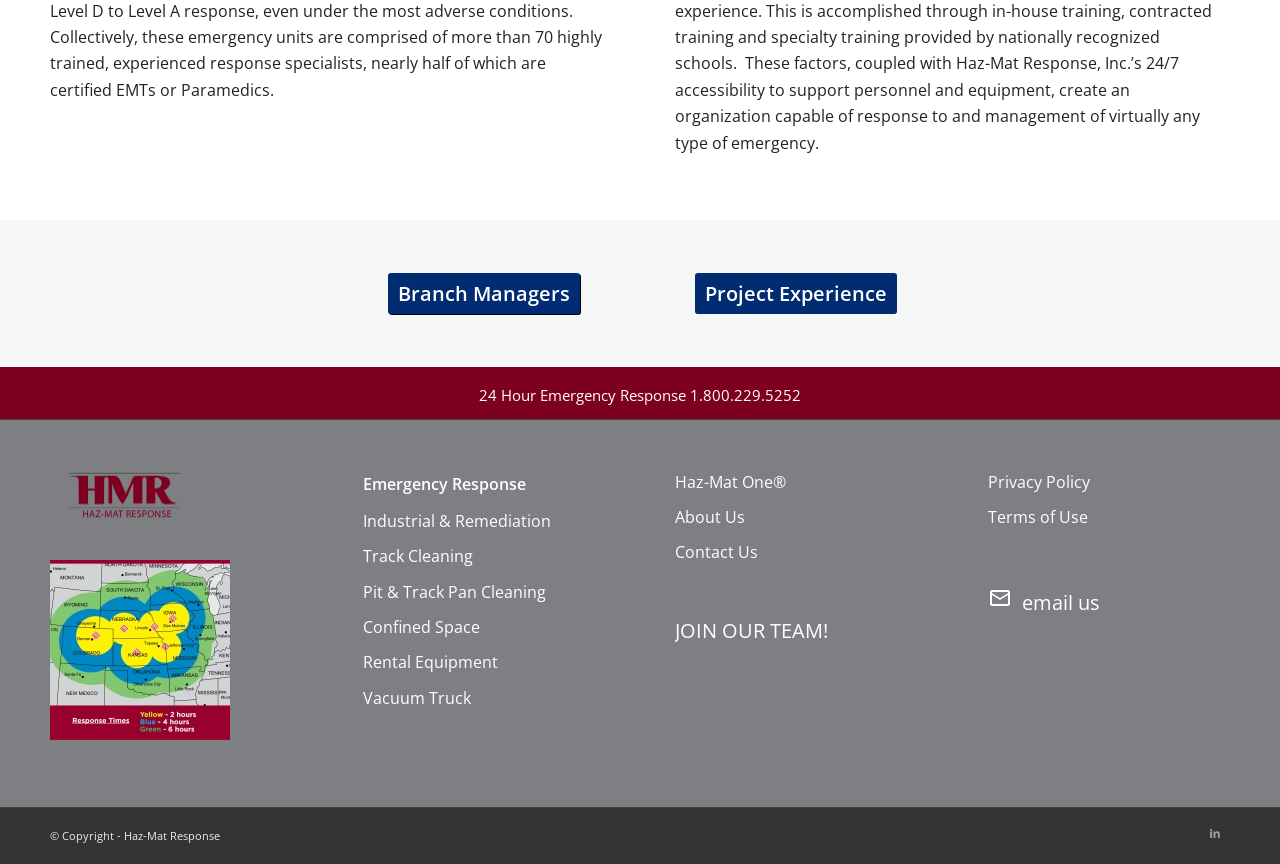What is the name of the company's proprietary system?
Provide an in-depth and detailed answer to the question.

I found the proprietary system by looking at the link with the text 'Haz-Mat One®' which is located at [0.528, 0.538, 0.717, 0.579] on the webpage.